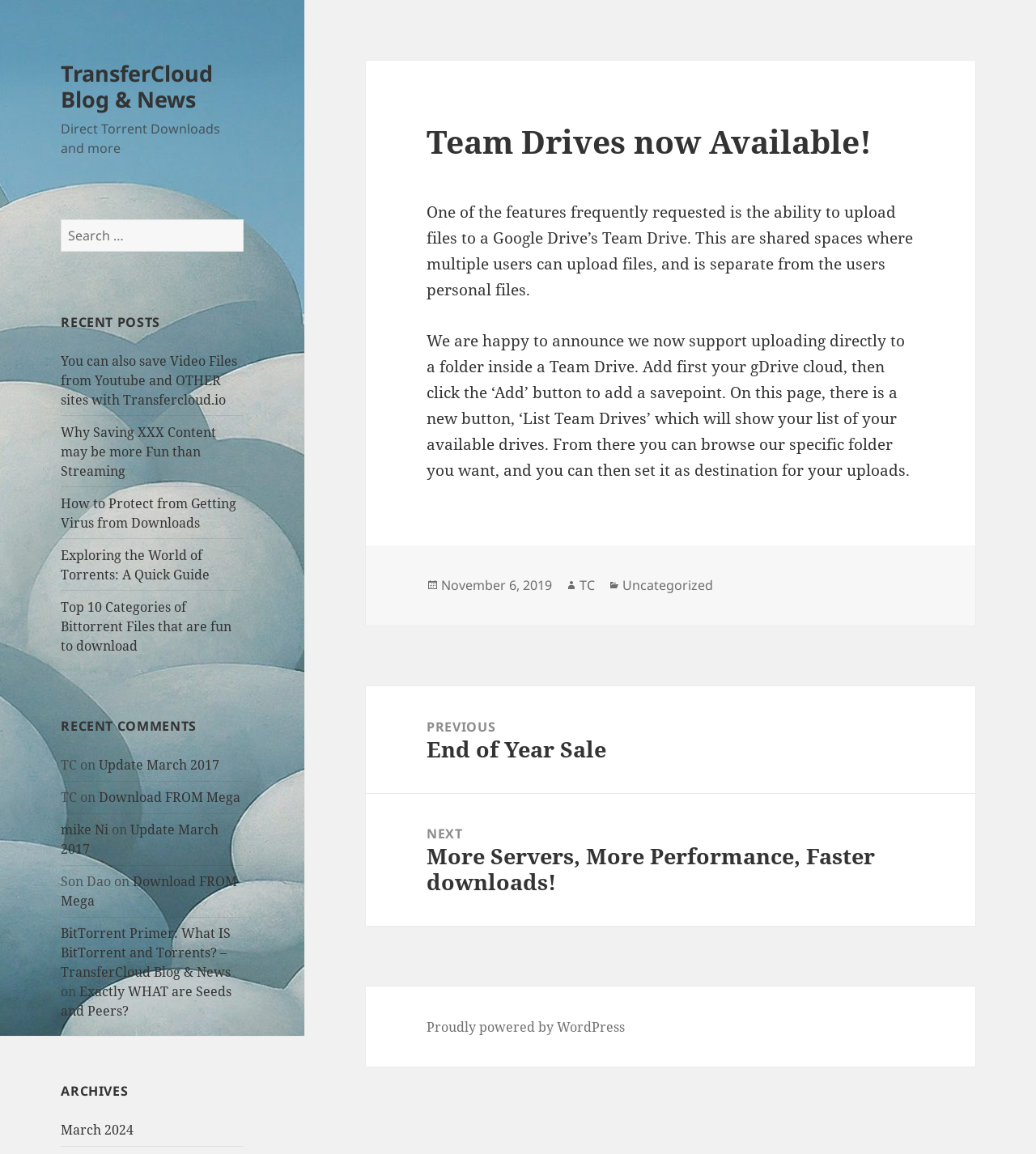Show me the bounding box coordinates of the clickable region to achieve the task as per the instruction: "View archives".

[0.059, 0.937, 0.235, 0.954]